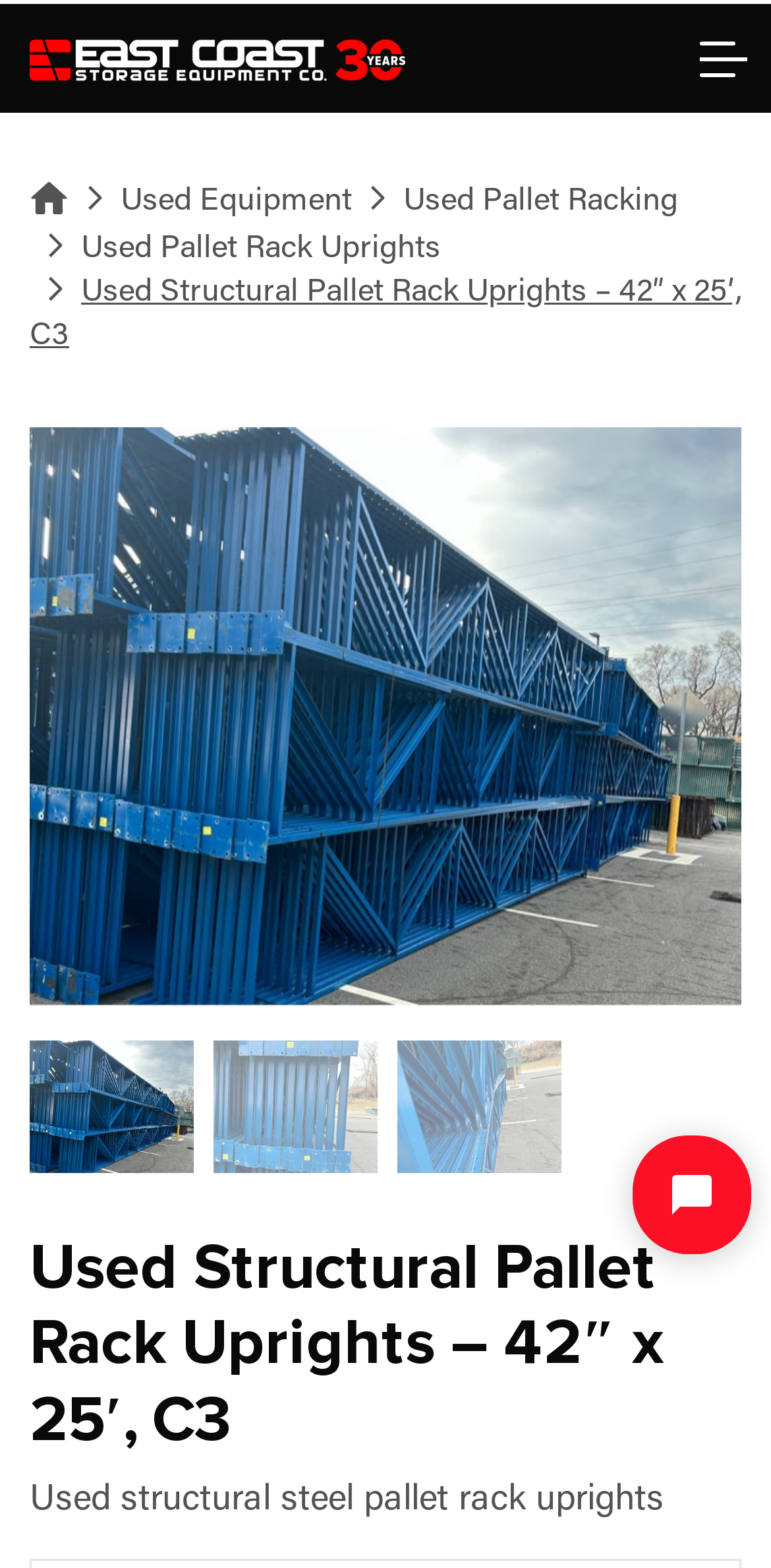What is the text of the webpage's headline?

Used Structural Pallet Rack Uprights – 42″ x 25′, C3